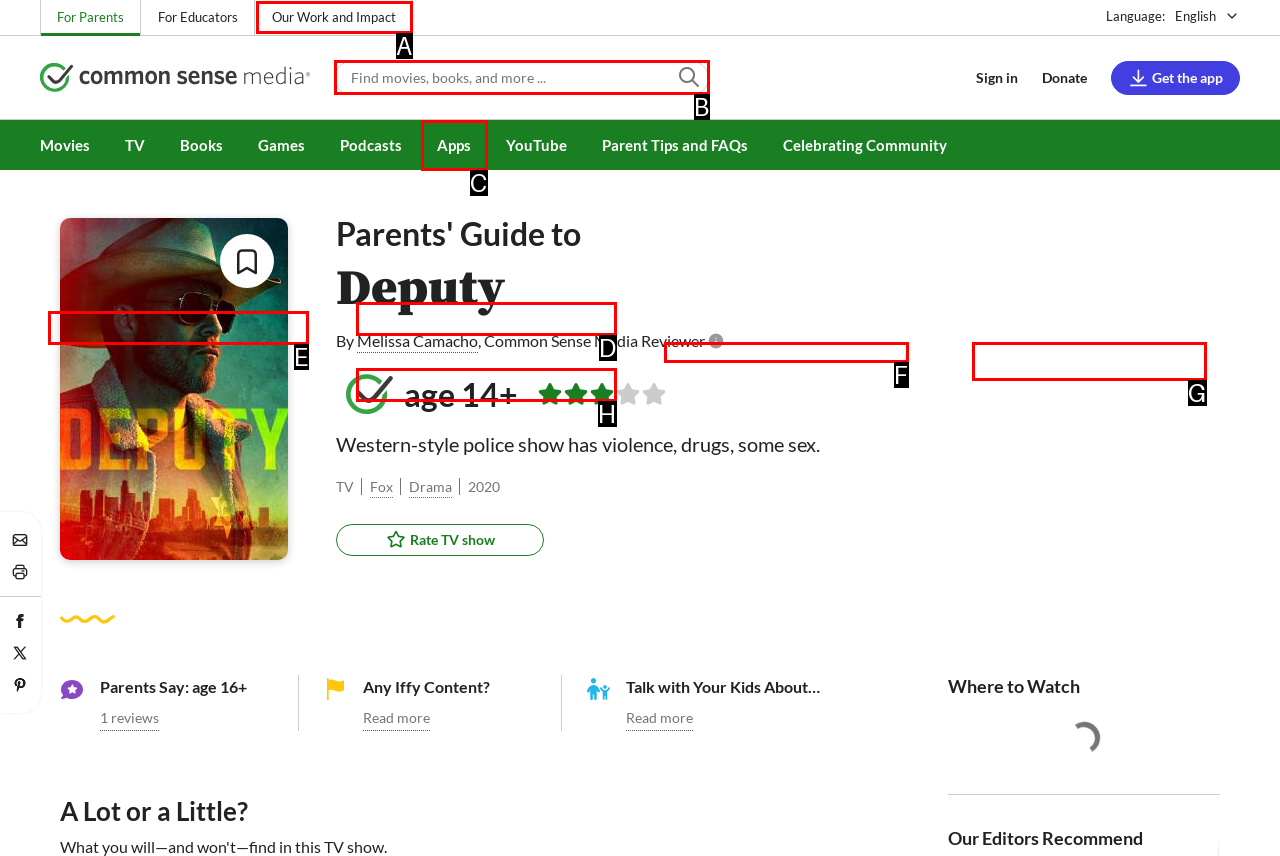Given the description: Common Sense Selections for Podcasts, identify the matching option. Answer with the corresponding letter.

F